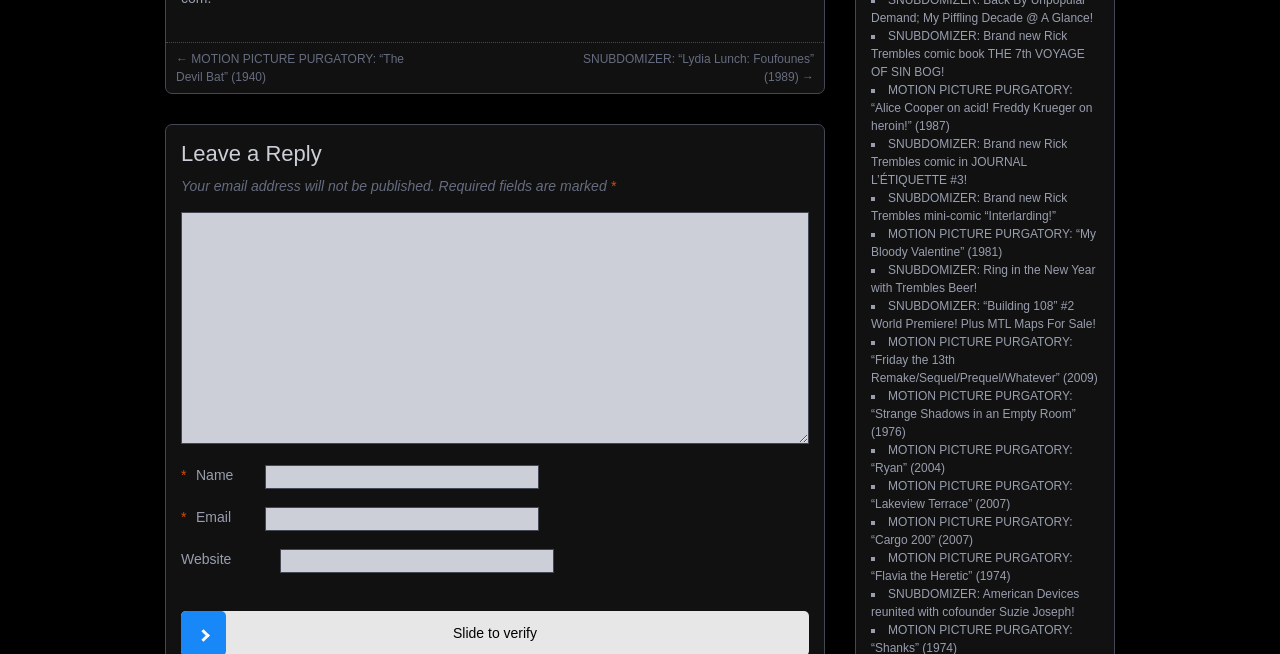Using the provided description SNUBDOMIZER: “Lydia Lunch: Foufounes” (1989), find the bounding box coordinates for the UI element. Provide the coordinates in (top-left x, top-left y, bottom-right x, bottom-right y) format, ensuring all values are between 0 and 1.

[0.455, 0.079, 0.636, 0.128]